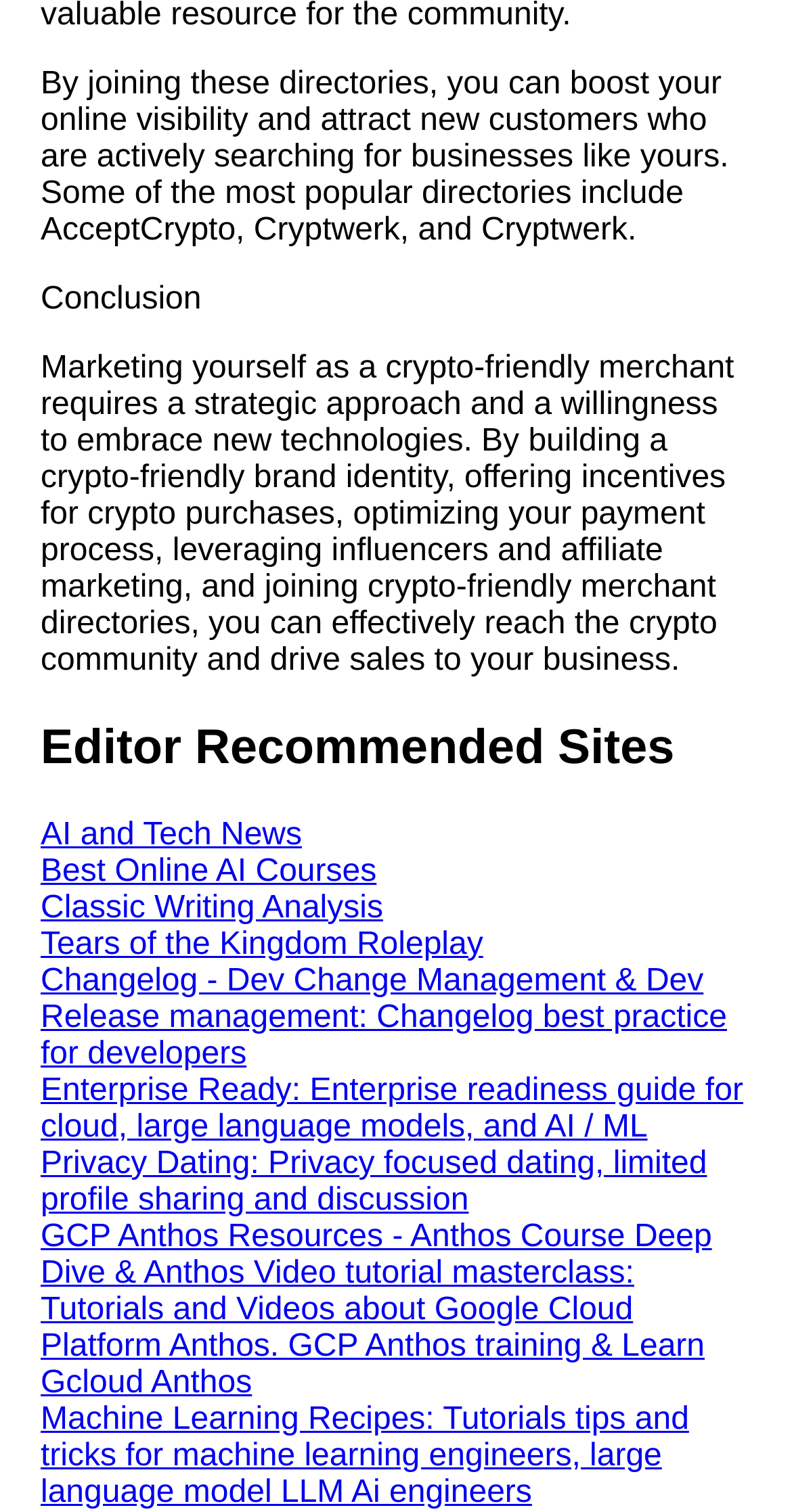Please mark the bounding box coordinates of the area that should be clicked to carry out the instruction: "Learn about 'Literate Roleplay'".

[0.038, 0.184, 0.615, 0.23]